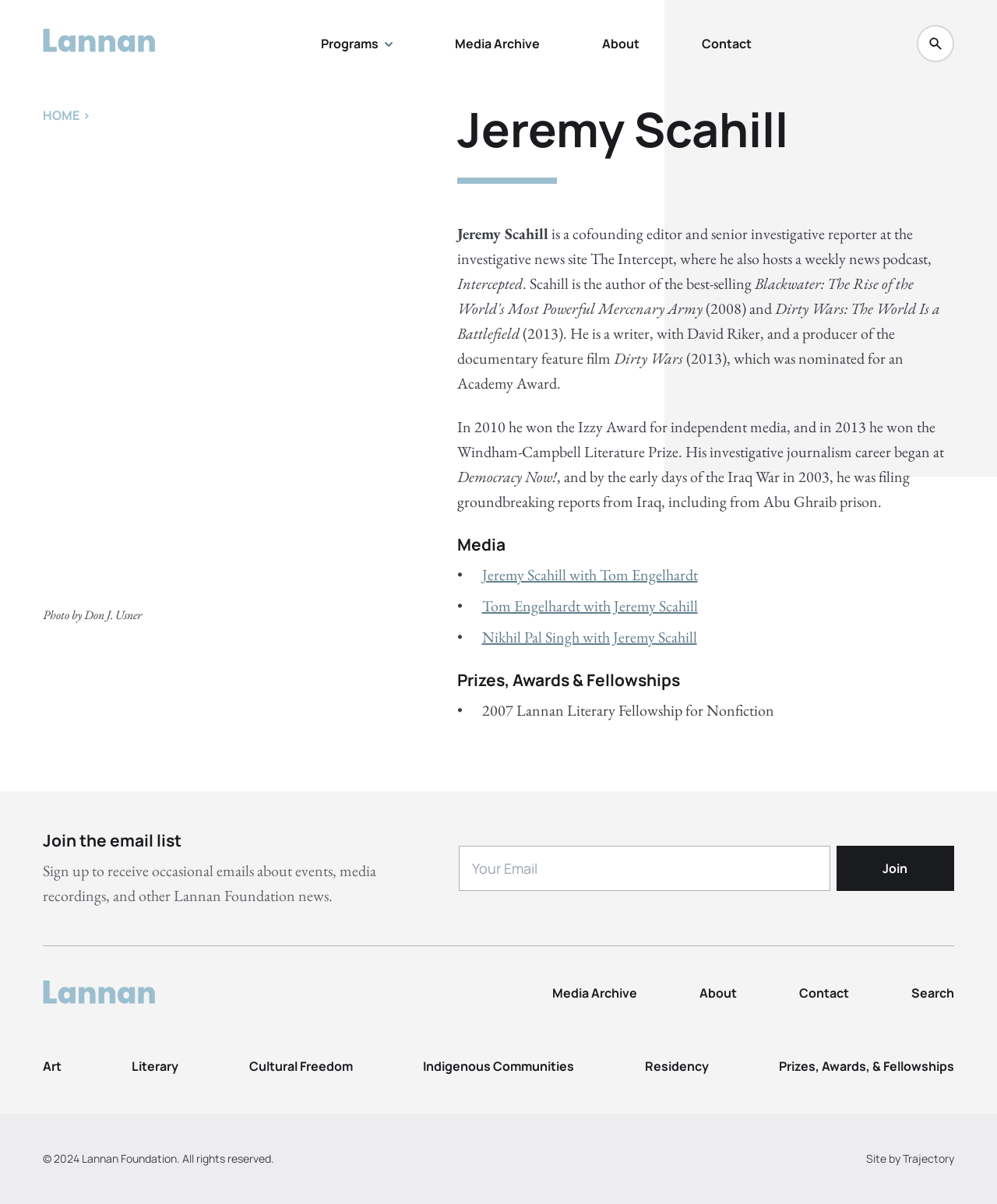Please find the bounding box coordinates of the element that needs to be clicked to perform the following instruction: "Click the 'Join' button". The bounding box coordinates should be four float numbers between 0 and 1, represented as [left, top, right, bottom].

[0.839, 0.702, 0.957, 0.74]